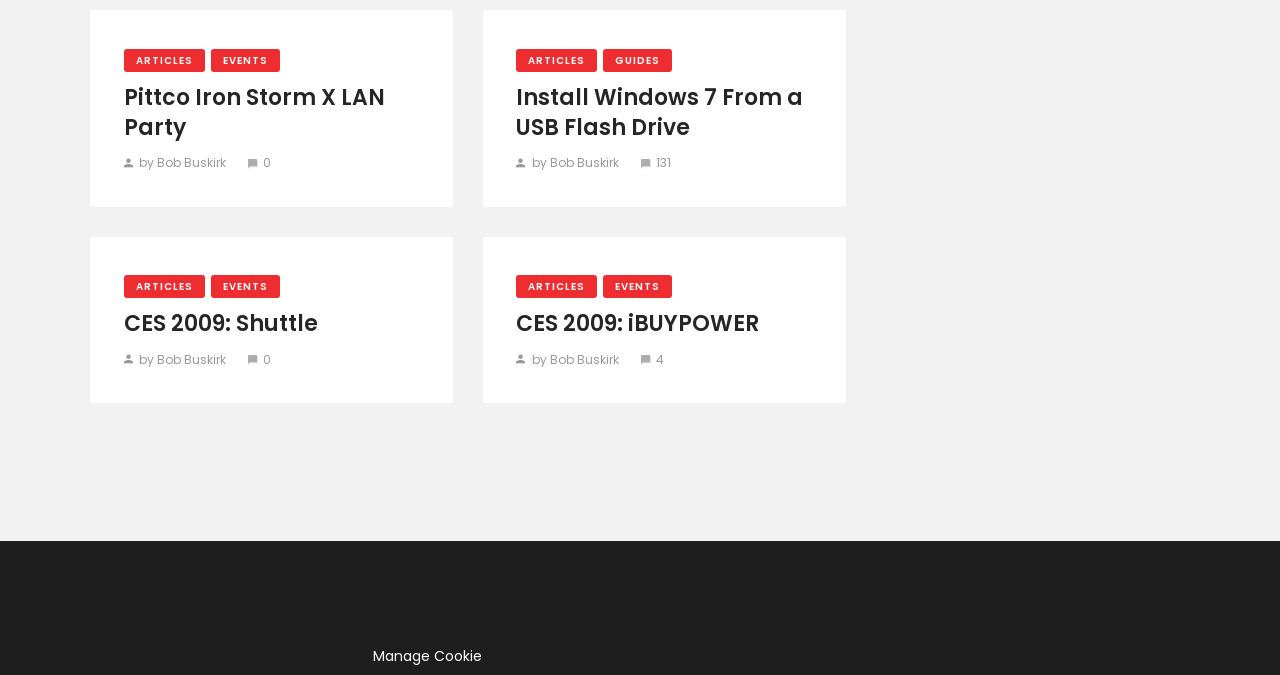Identify the bounding box coordinates for the region to click in order to carry out this instruction: "View Install Windows 7 From a USB Flash Drive guide". Provide the coordinates using four float numbers between 0 and 1, formatted as [left, top, right, bottom].

[0.403, 0.123, 0.634, 0.213]